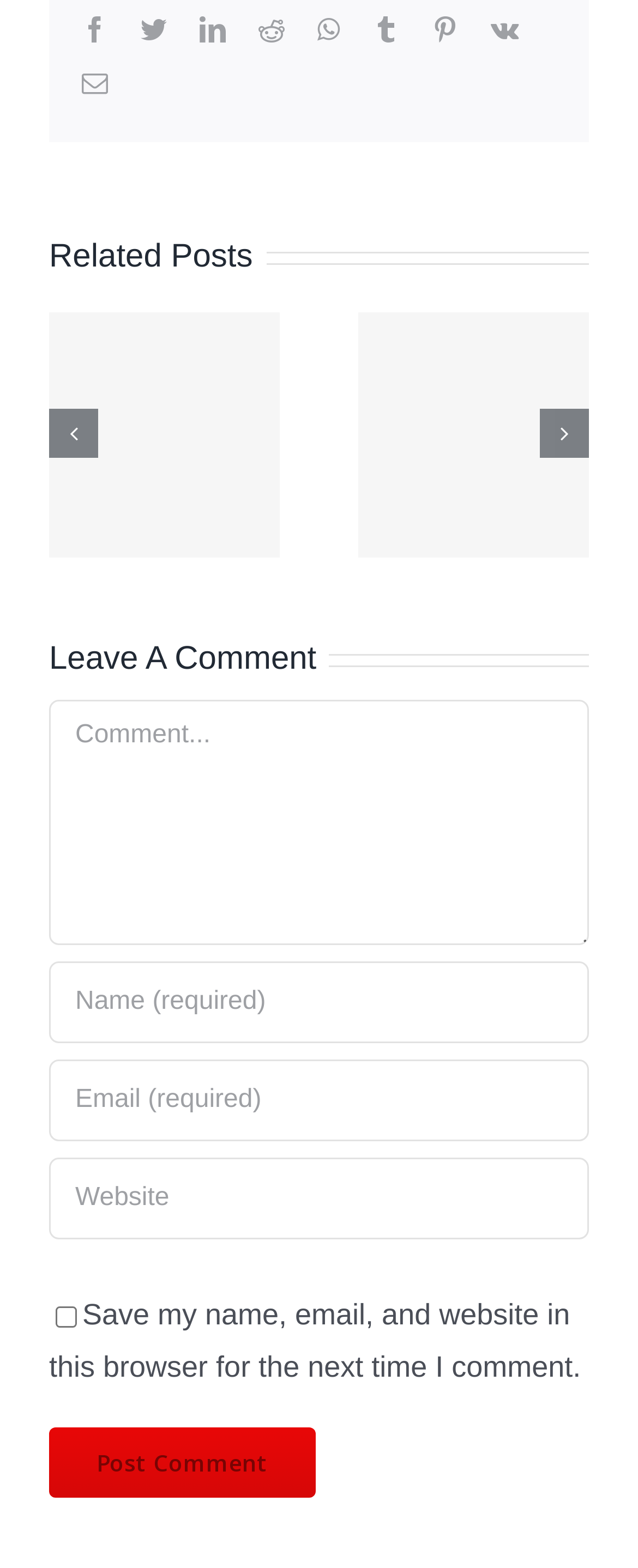What social media platforms are available for sharing? Based on the image, give a response in one word or a short phrase.

Facebook, Twitter, LinkedIn, etc.